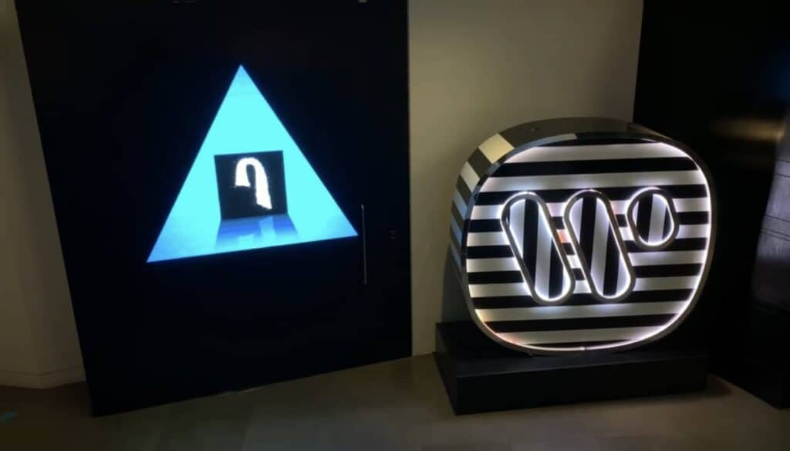What letter is prominently featured in the three-dimensional sculpture? Refer to the image and provide a one-word or short phrase answer.

W